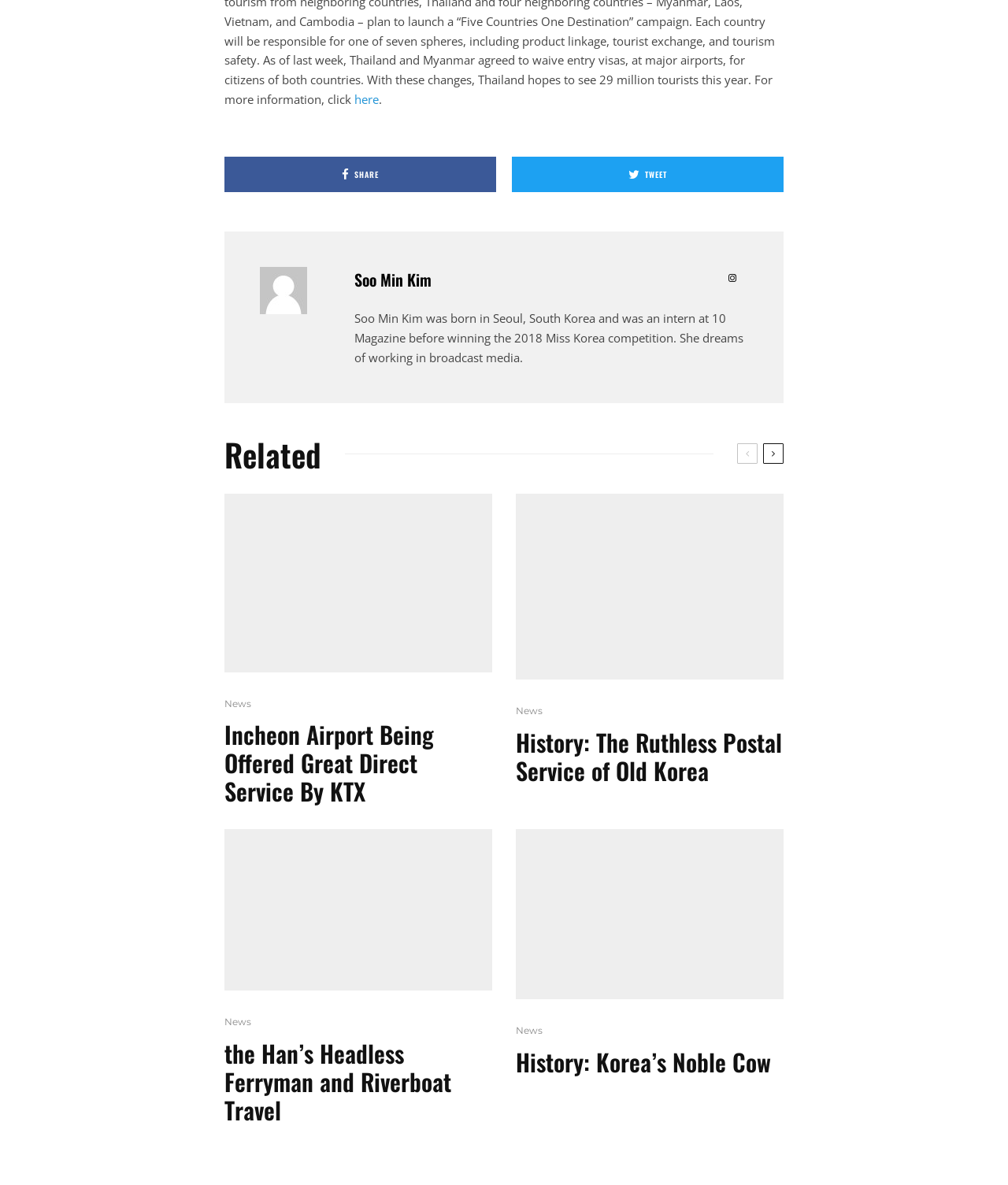What is the topic of the first article?
Please give a detailed answer to the question using the information shown in the image.

The first article has a heading 'Incheon Airport Being Offered Great Direct Service By KTX', and an image with the text 'Airport KTX Korail', indicating that the topic of the first article is related to Incheon Airport and KTX Korail.